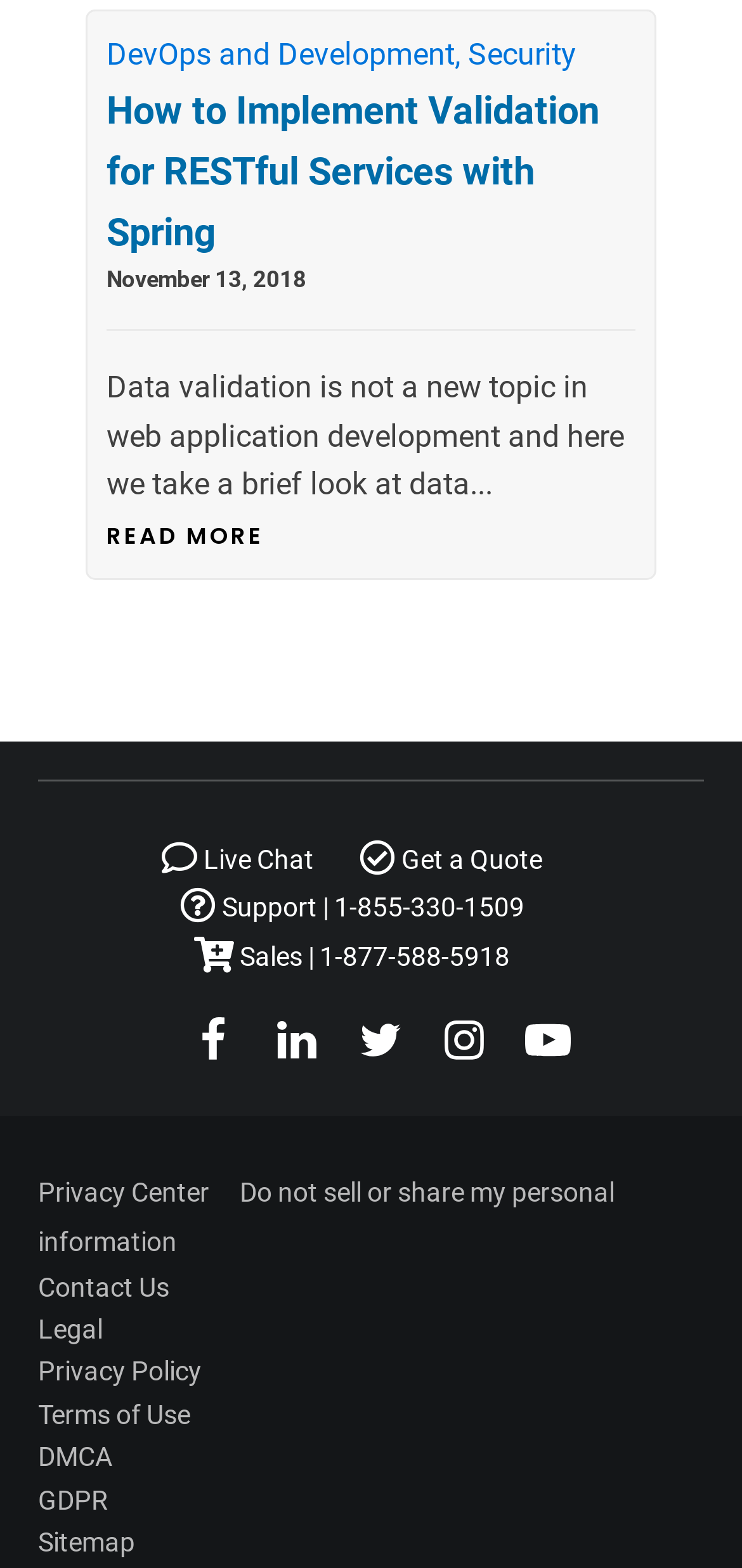Find the bounding box coordinates for the area that must be clicked to perform this action: "Get a quote".

[0.533, 0.538, 0.731, 0.557]